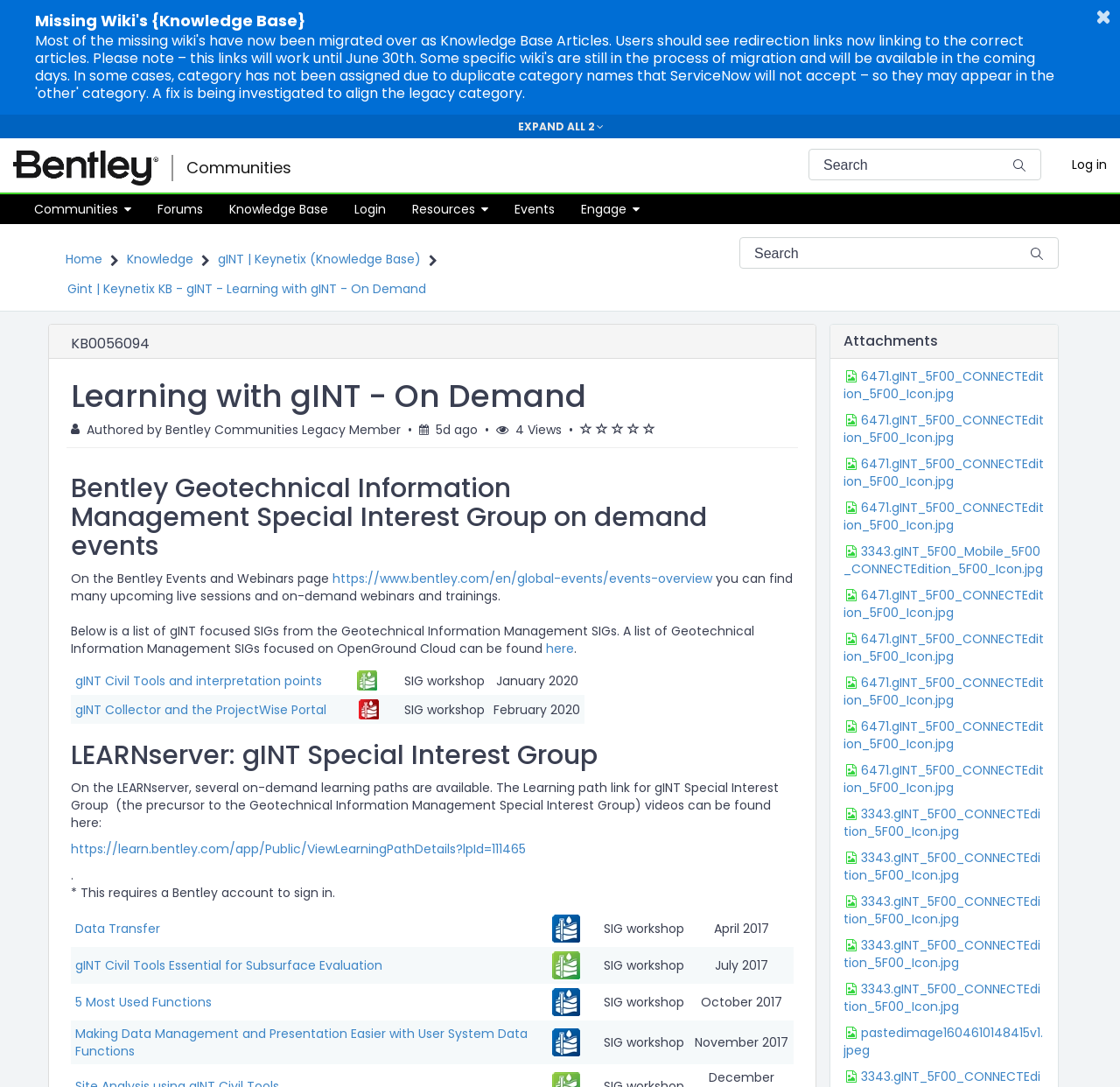Given the element description "here", identify the bounding box of the corresponding UI element.

[0.488, 0.589, 0.512, 0.605]